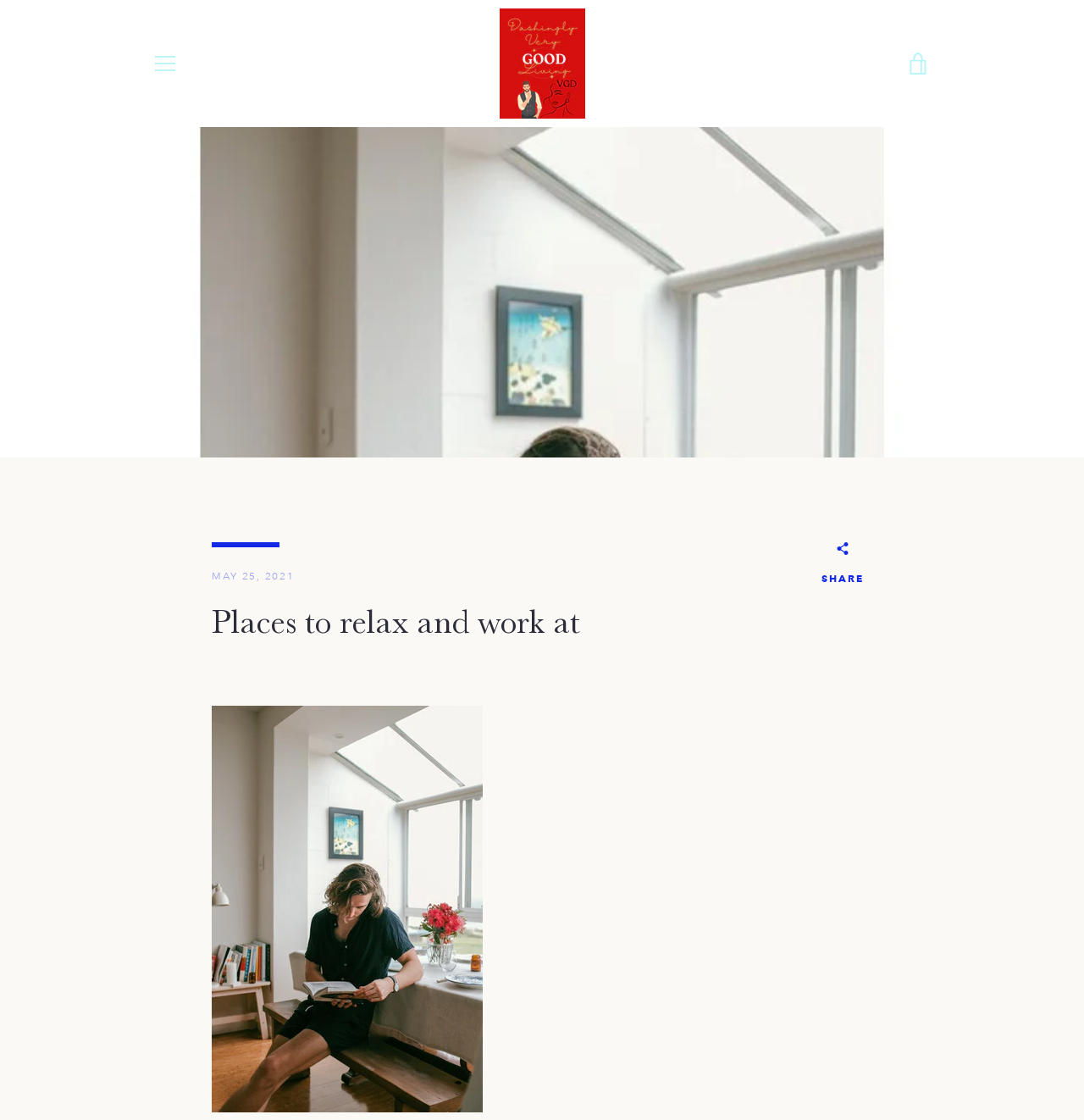Identify the bounding box coordinates necessary to click and complete the given instruction: "Search for something".

[0.141, 0.754, 0.183, 0.766]